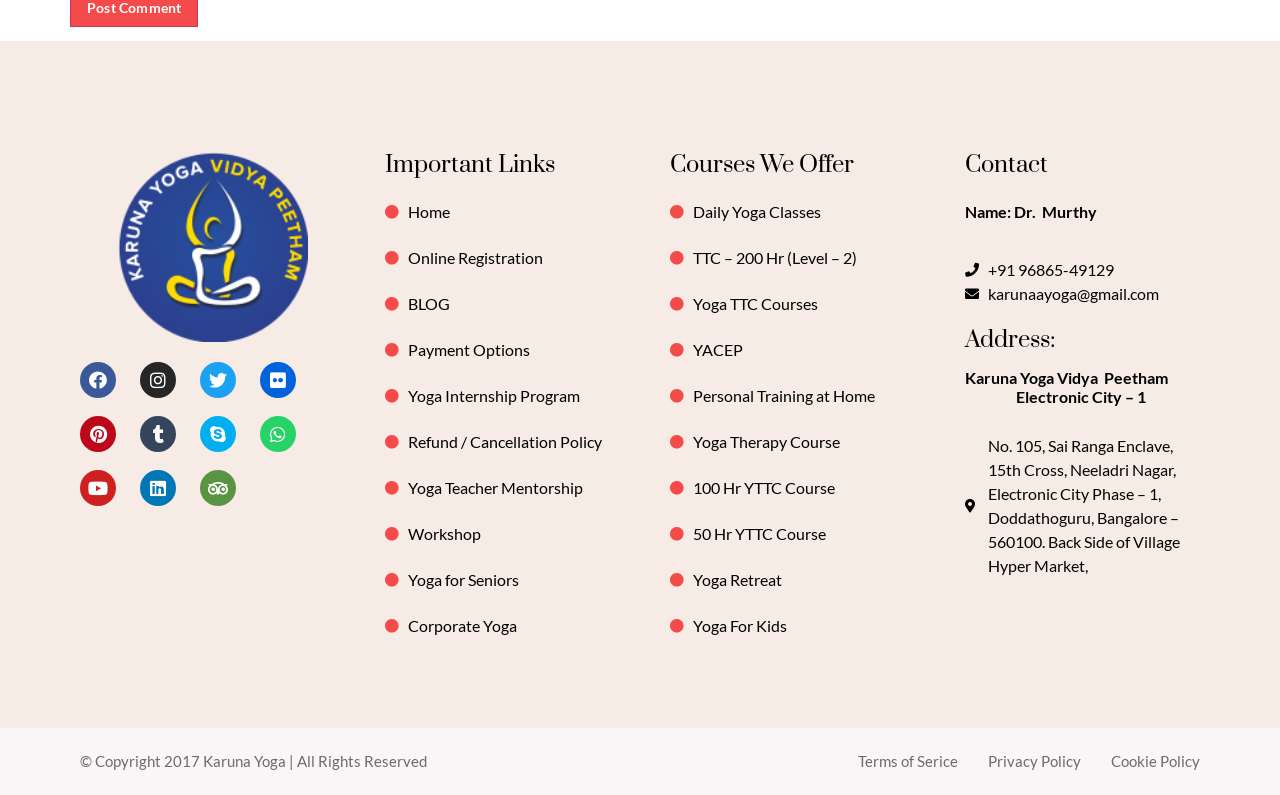Using the format (top-left x, top-left y, bottom-right x, bottom-right y), and given the element description, identify the bounding box coordinates within the screenshot: Yoga Therapy Course

[0.523, 0.541, 0.699, 0.571]